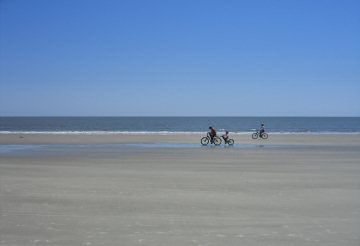Describe all the aspects of the image extensively.

In this serene coastal scene, two cyclists traverse the expansive sandy beach, their figures contrasting against the vast backdrop of the bright blue sky and the tranquil ocean. The gentle waves lap at the shore, creating a peaceful ambiance as the cyclists enjoy their ride along the water's edge. Captured in Hilton Head Island, South Carolina, this photograph beautifully encapsulates a moment of leisure and natural beauty, inviting viewers to experience the allure of beachside adventure. The soft sunlight enhances the vibrant colors, making the scene both warm and inviting.